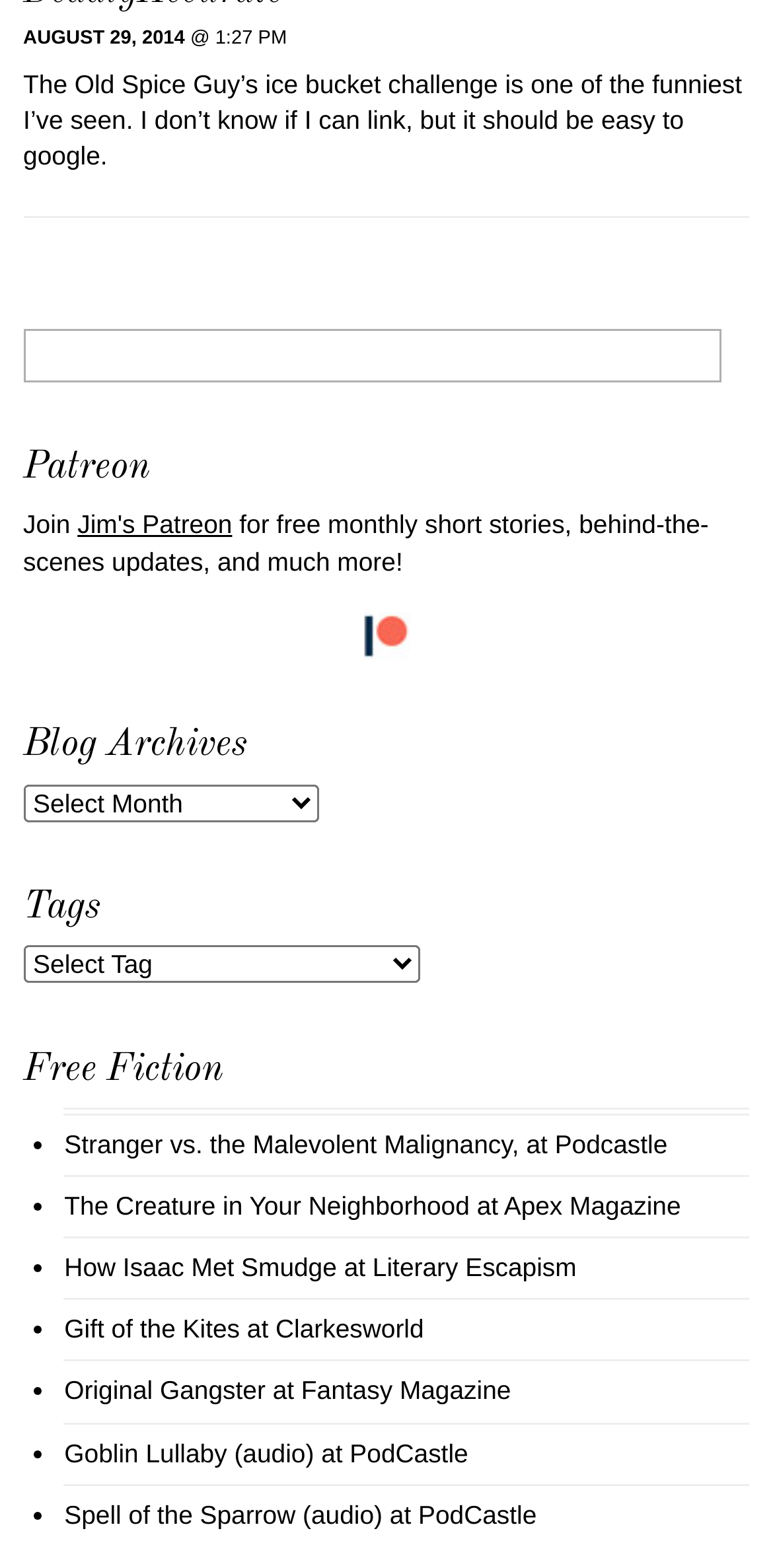How many free fiction stories are listed?
Using the information presented in the image, please offer a detailed response to the question.

I counted the number of list markers (•) and corresponding links to free fiction stories, and found that there are 6 stories listed.